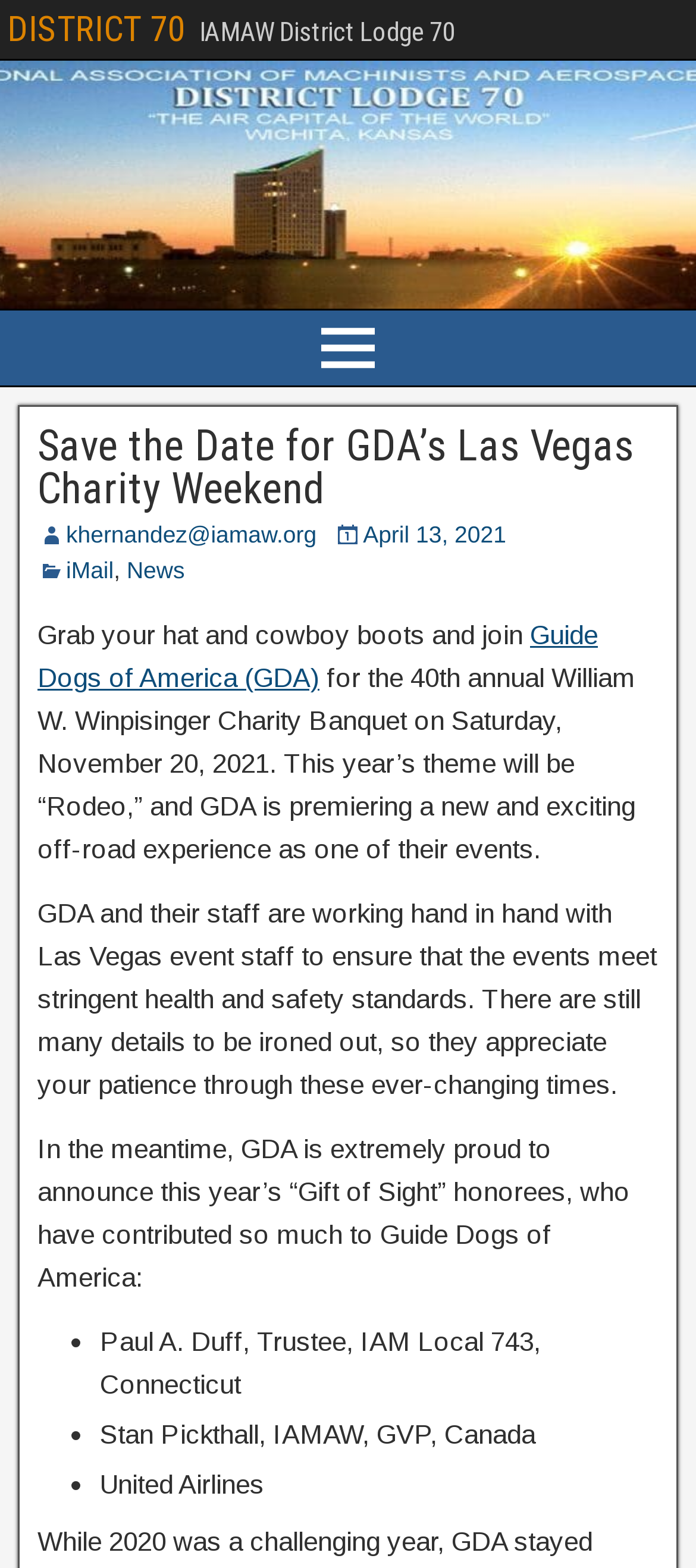Deliver a detailed narrative of the webpage's visual and textual elements.

The webpage appears to be an event announcement page for the Guide Dogs of America (GDA) Las Vegas Charity Weekend. At the top, there is a heading "DISTRICT 70" which is also a link. Below it, there is a static text "IAMAW District Lodge 70". 

On the left side, there is a main menu navigation bar. On the right side, there is a section with a heading "Save the Date for GDA’s Las Vegas Charity Weekend" which is also a link. Below it, there are several links, including "khernandez@iamaw.org", "April 13, 2021", "iMail", and "News". 

The main content of the page starts with a static text "Grab your hat and cowboy boots and join" followed by a link to "Guide Dogs of America (GDA)". The text then announces the 40th annual William W. Winpisinger Charity Banquet on Saturday, November 20, 2021, with a theme of "Rodeo". 

The page also mentions that GDA is premiering a new and exciting off-road experience as one of their events, and that they are working with Las Vegas event staff to ensure the events meet stringent health and safety standards. 

Further down, there is a section announcing this year’s “Gift of Sight” honorees, who have contributed to Guide Dogs of America. The honorees are listed in a bullet point format, including Paul A. Duff, Stan Pickthall, and United Airlines.